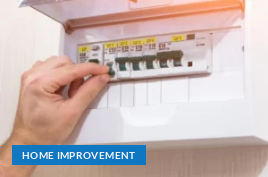Give a thorough caption for the picture.

In this image, a person is depicted adjusting a circuit breaker panel, an essential component of electrical management in homes. The hand reaches towards the switches, indicating involvement in home improvement or safety measures related to electricity. The panel features multiple switches labeled for different circuits, reflecting the need for a well-organized electrical system. A blue banner at the bottom emphasizes the topic of "HOME IMPROVEMENT," suggesting the importance of understanding electrical systems for maintaining a safe and efficient home environment. The image conveys a practical approach to managing home electrical issues, underscoring the importance of DIY skills in modern home maintenance.